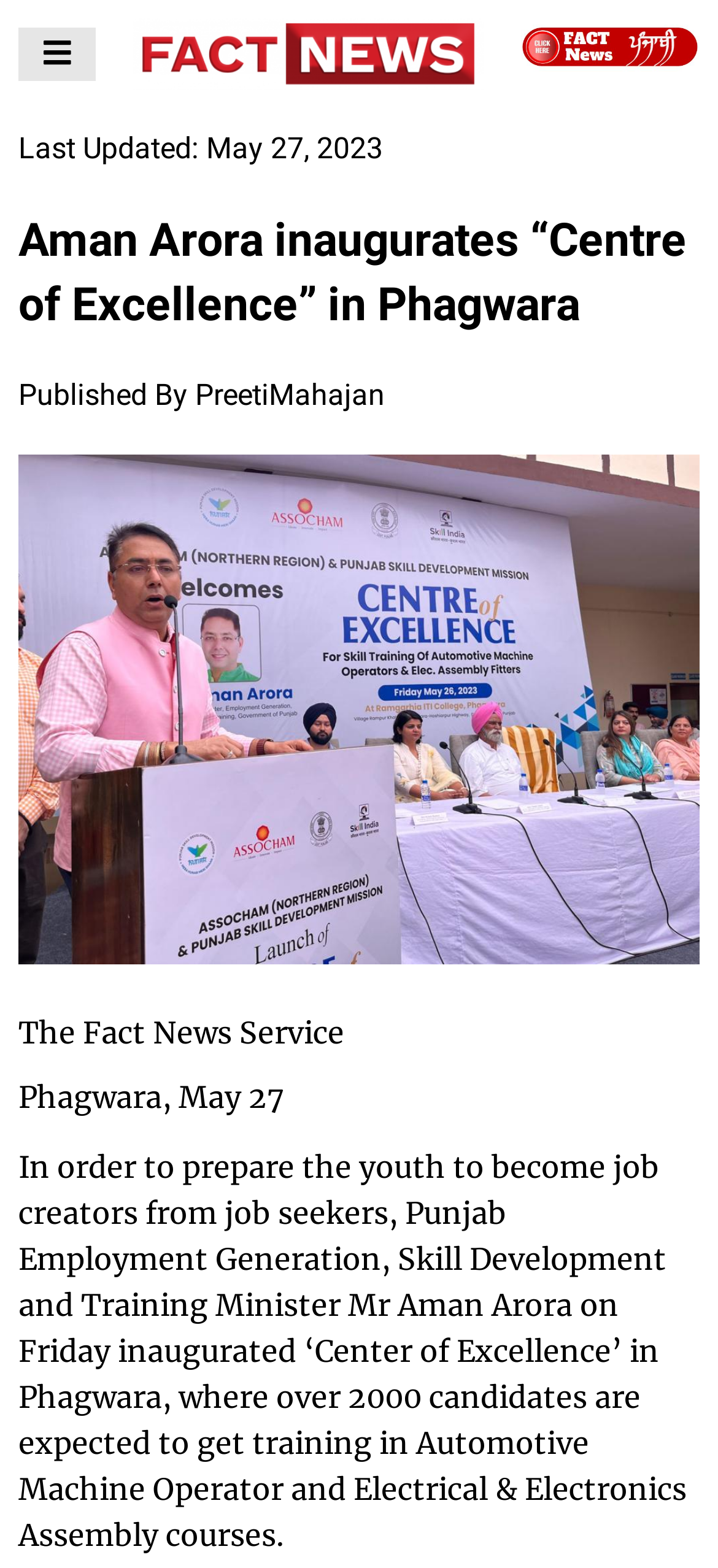Identify and provide the text of the main header on the webpage.

Aman Arora inaugurates “Centre of Excellence” in Phagwara